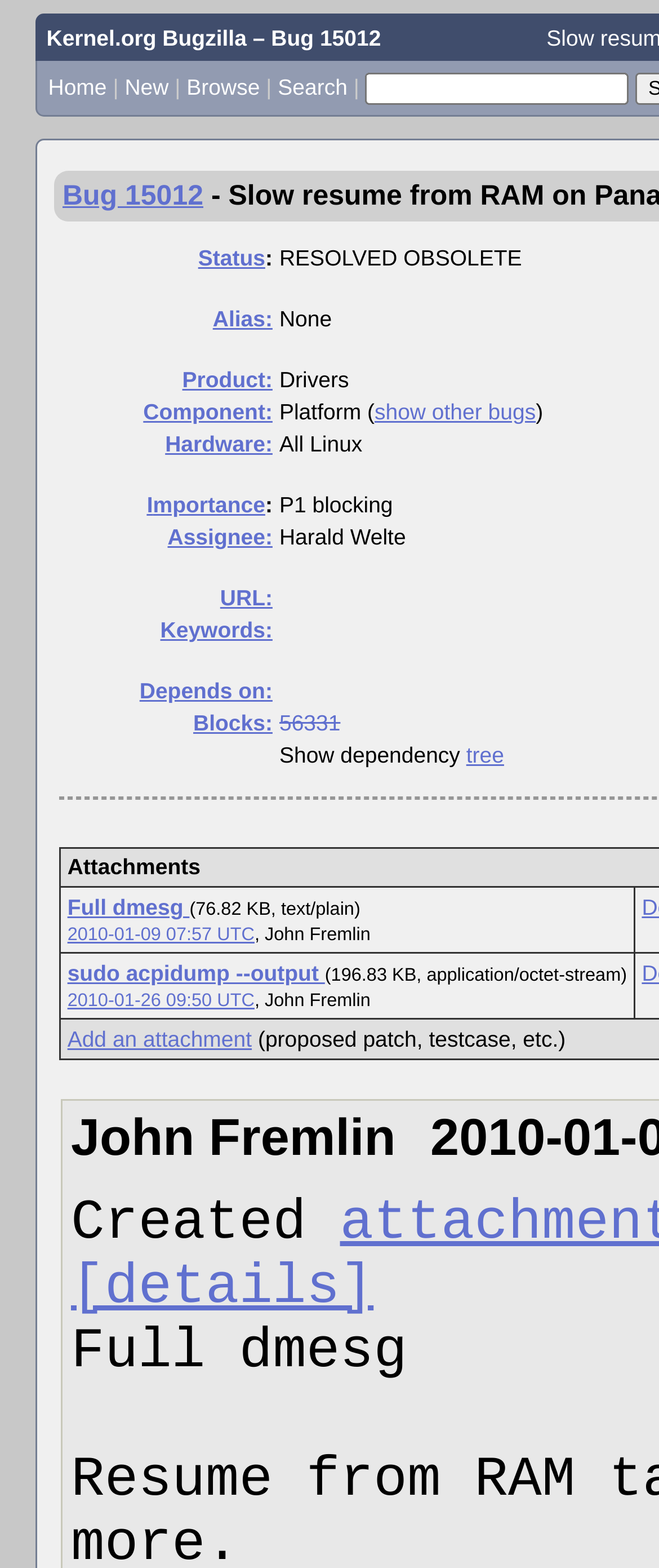Please find the bounding box coordinates in the format (top-left x, top-left y, bottom-right x, bottom-right y) for the given element description. Ensure the coordinates are floating point numbers between 0 and 1. Description: Alias:

[0.323, 0.195, 0.414, 0.211]